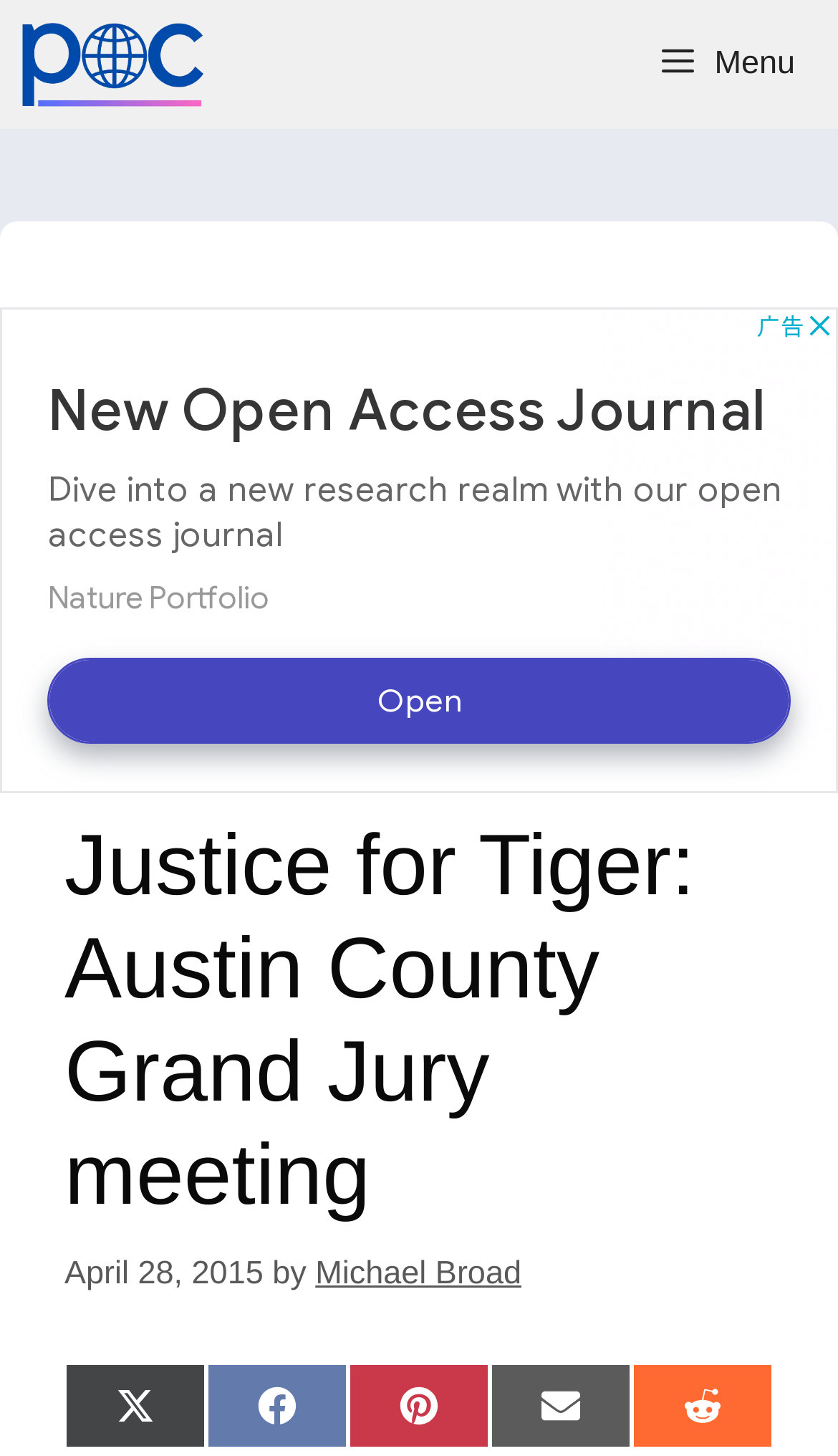Please find and report the bounding box coordinates of the element to click in order to perform the following action: "Share on Twitter". The coordinates should be expressed as four float numbers between 0 and 1, in the format [left, top, right, bottom].

[0.077, 0.936, 0.246, 0.995]